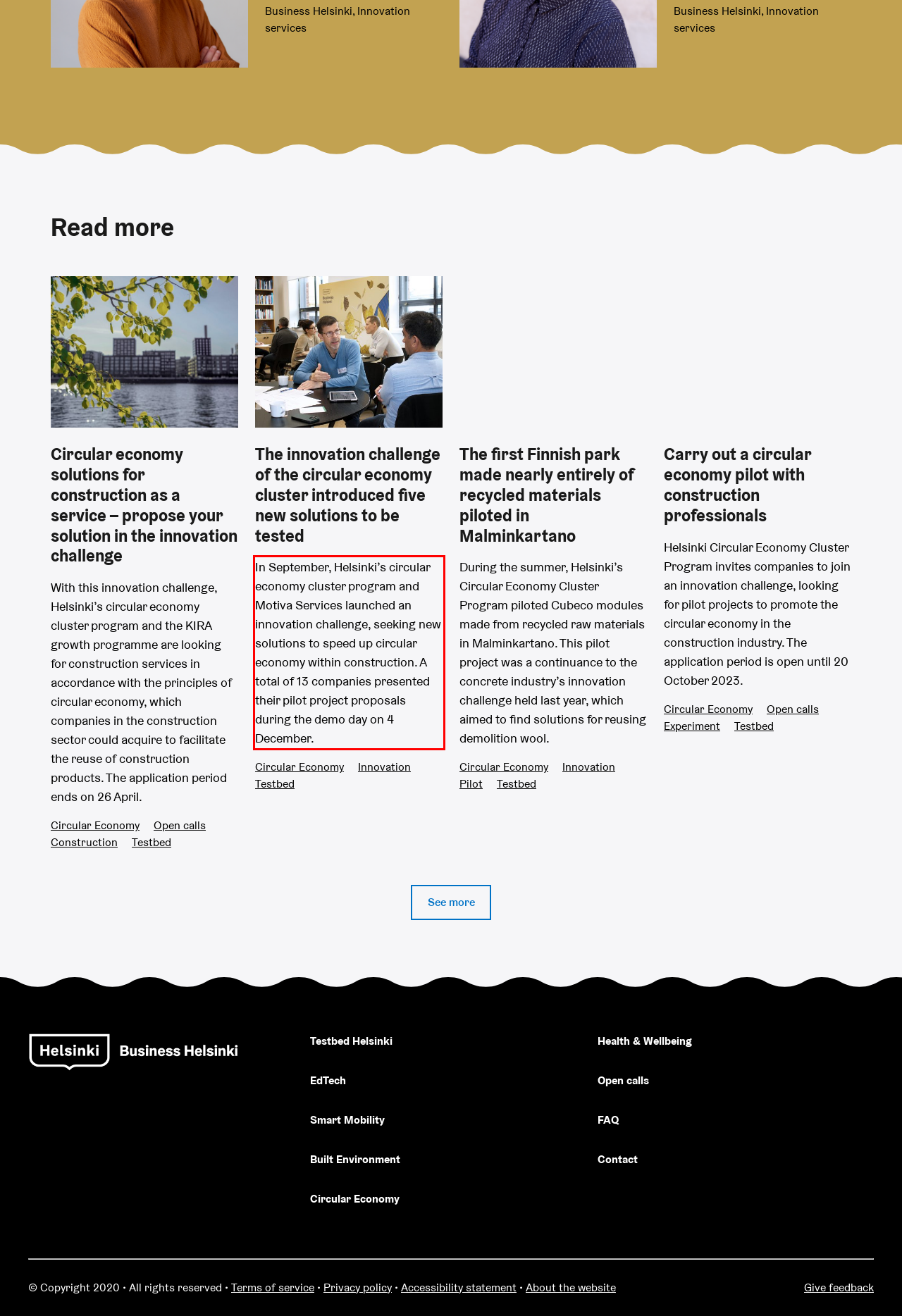Given a screenshot of a webpage, locate the red bounding box and extract the text it encloses.

In September, Helsinki’s circular economy cluster program and Motiva Services launched an innovation challenge, seeking new solutions to speed up circular economy within construction. A total of 13 companies presented their pilot project proposals during the demo day on 4 December.